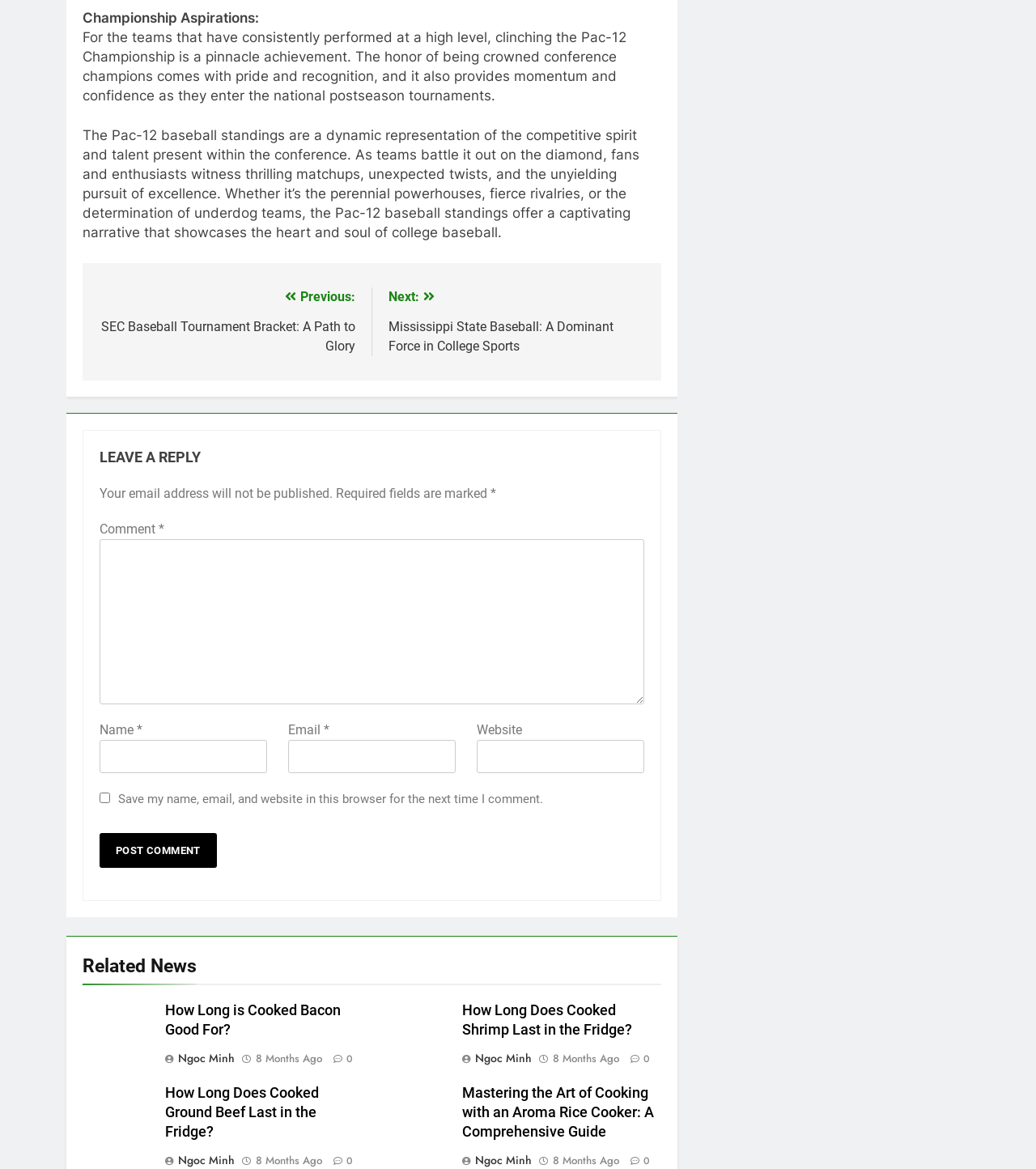Please give a short response to the question using one word or a phrase:
What is the purpose of the textbox labeled 'Comment *'?

To leave a comment